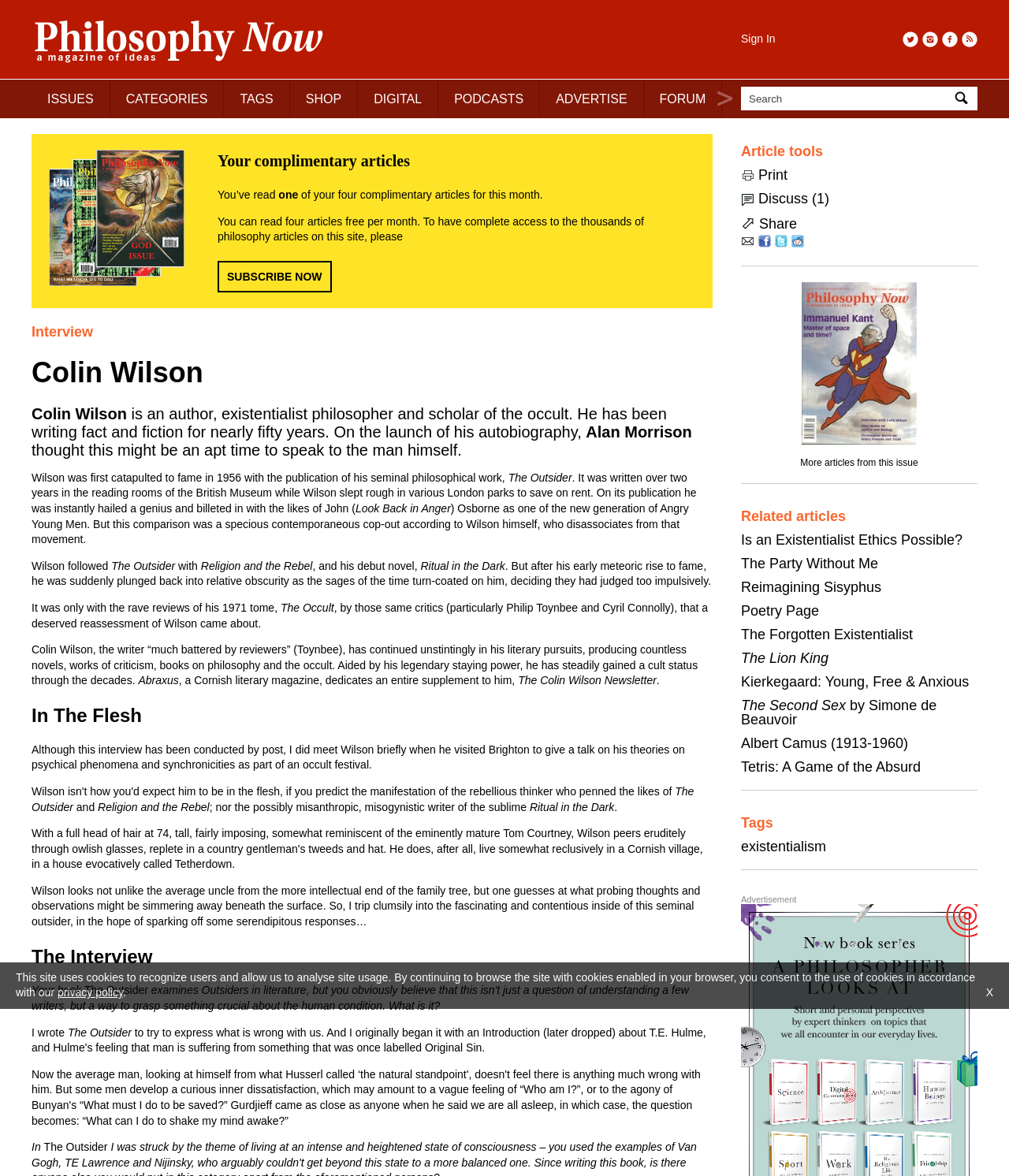What is the name of the literary magazine that dedicates a supplement to Colin Wilson?
Answer the question with a single word or phrase by looking at the picture.

Abraxus